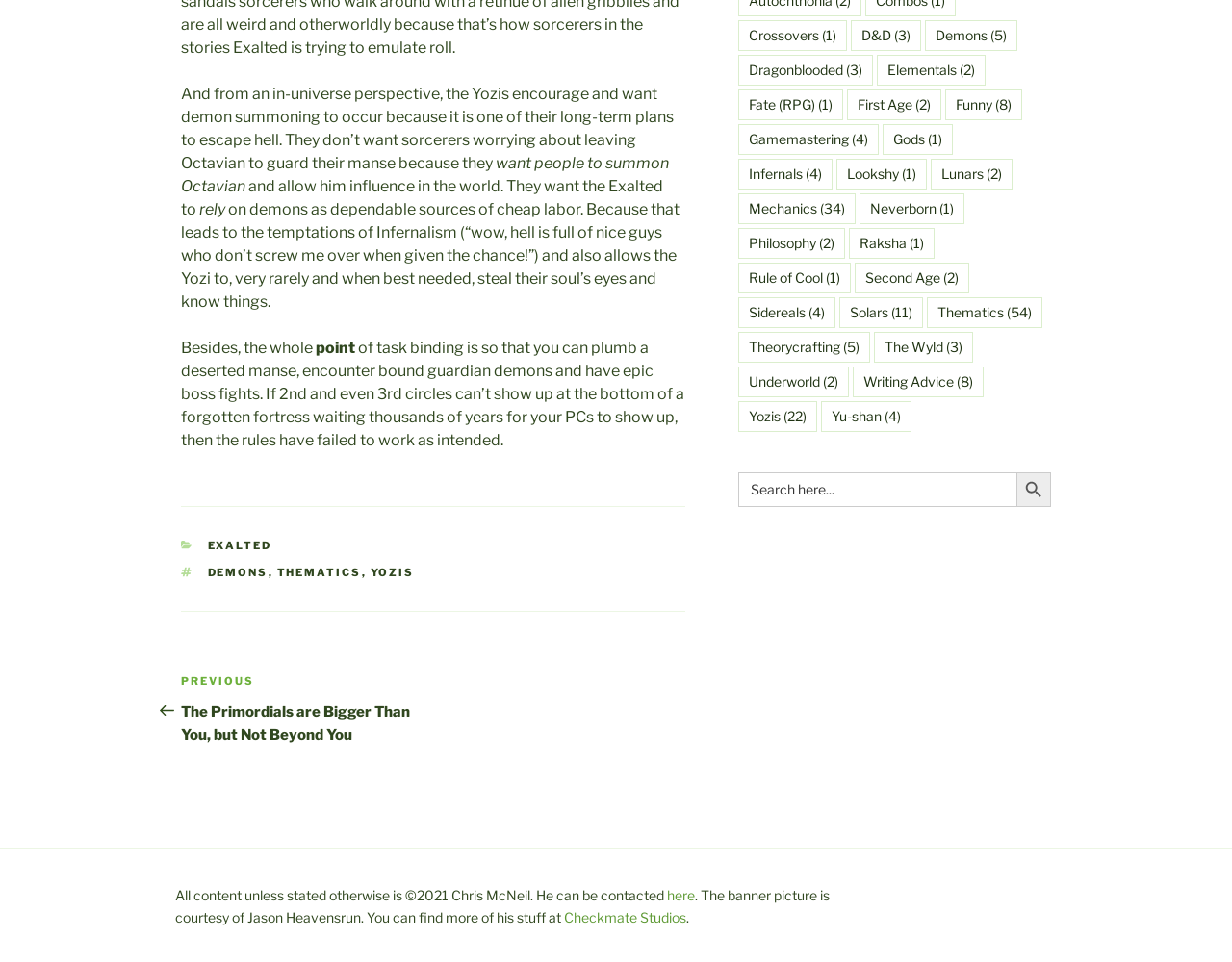Provide the bounding box coordinates for the UI element described in this sentence: "Sidereals (4)". The coordinates should be four float values between 0 and 1, i.e., [left, top, right, bottom].

[0.599, 0.309, 0.678, 0.341]